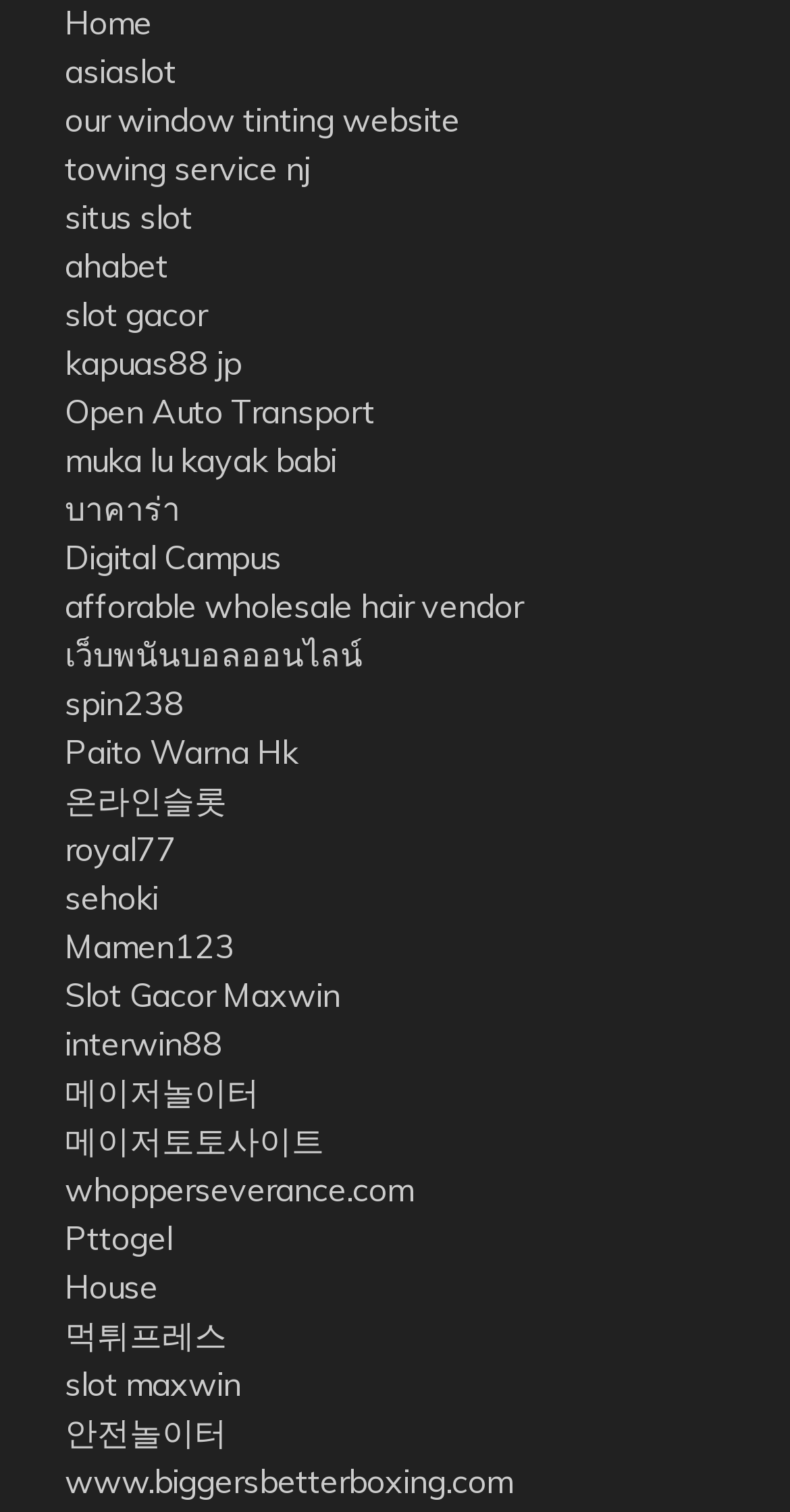Show the bounding box coordinates for the element that needs to be clicked to execute the following instruction: "Visit the 'asiaslot' website". Provide the coordinates in the form of four float numbers between 0 and 1, i.e., [left, top, right, bottom].

[0.082, 0.033, 0.223, 0.06]